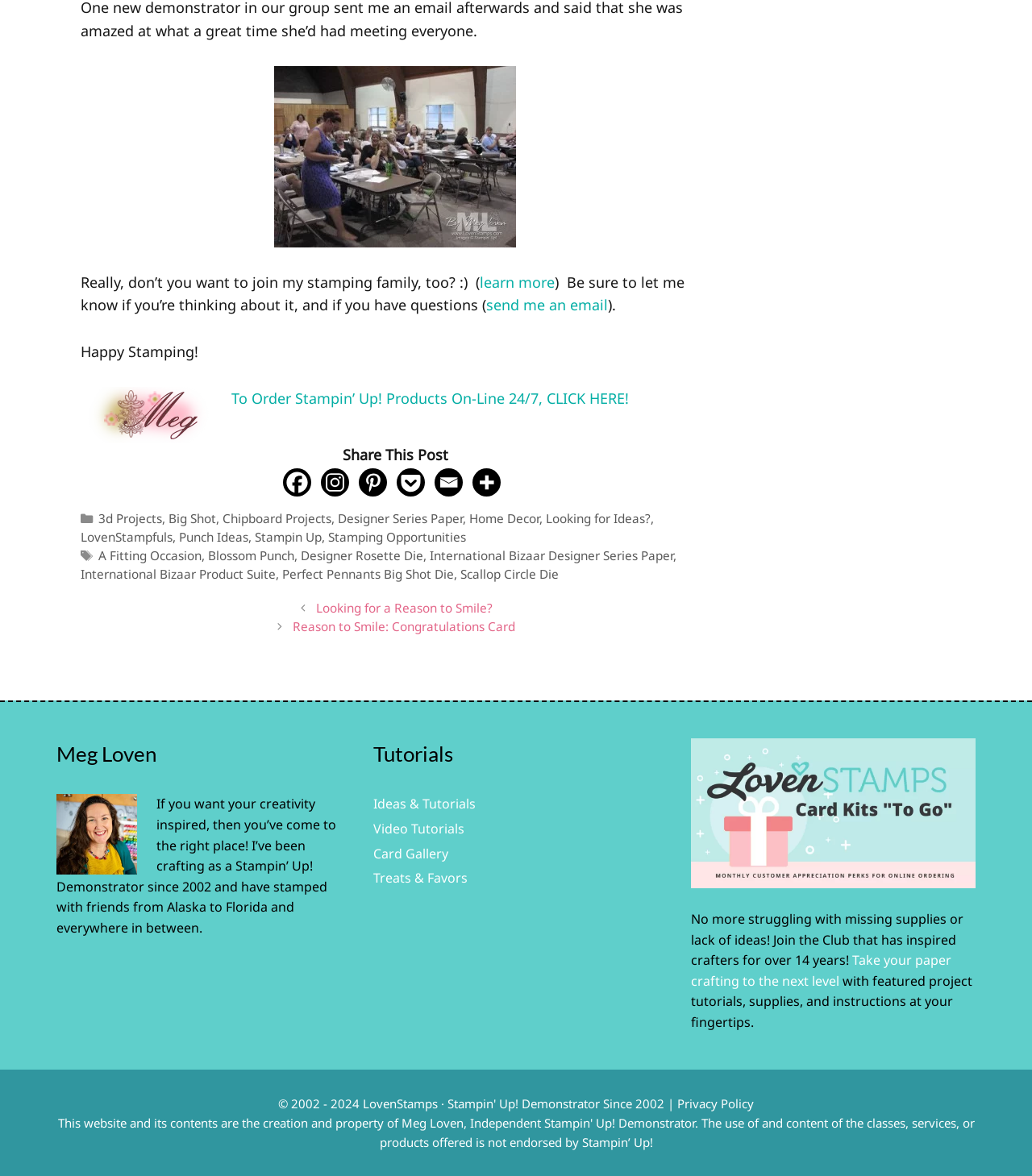Pinpoint the bounding box coordinates of the clickable element needed to complete the instruction: "click the 'learn more' link". The coordinates should be provided as four float numbers between 0 and 1: [left, top, right, bottom].

[0.465, 0.231, 0.538, 0.248]